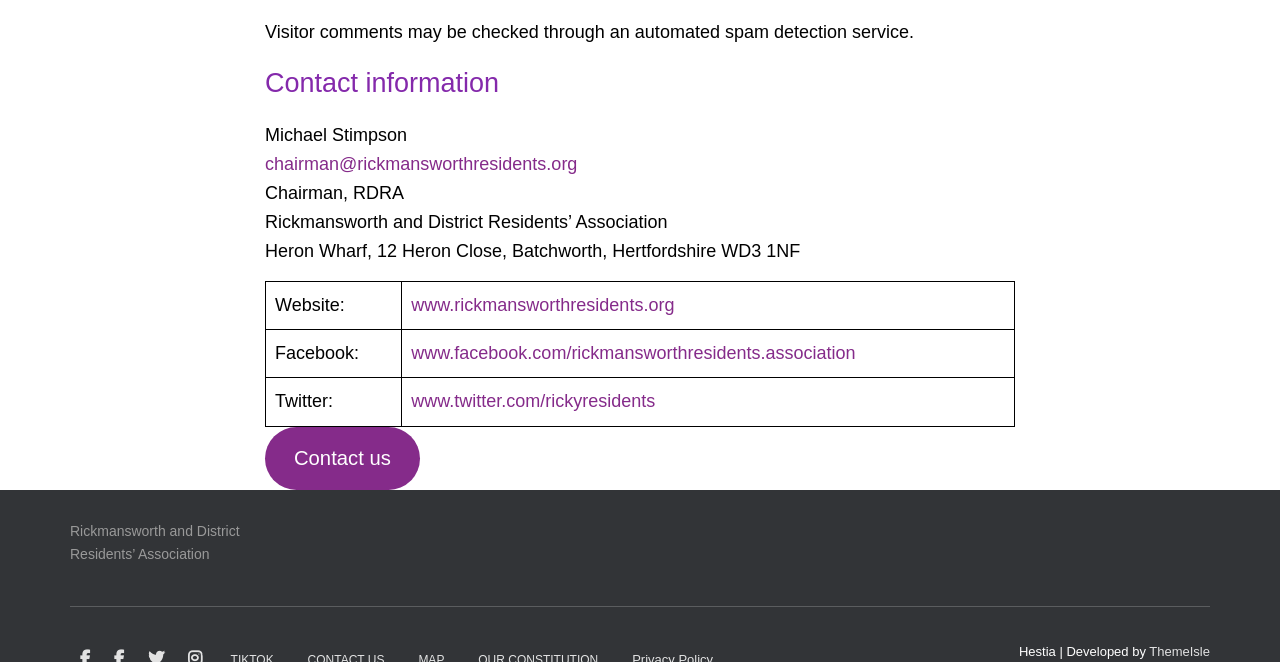Find the bounding box of the web element that fits this description: "www.rickmansworthresidents.org".

[0.321, 0.446, 0.527, 0.476]